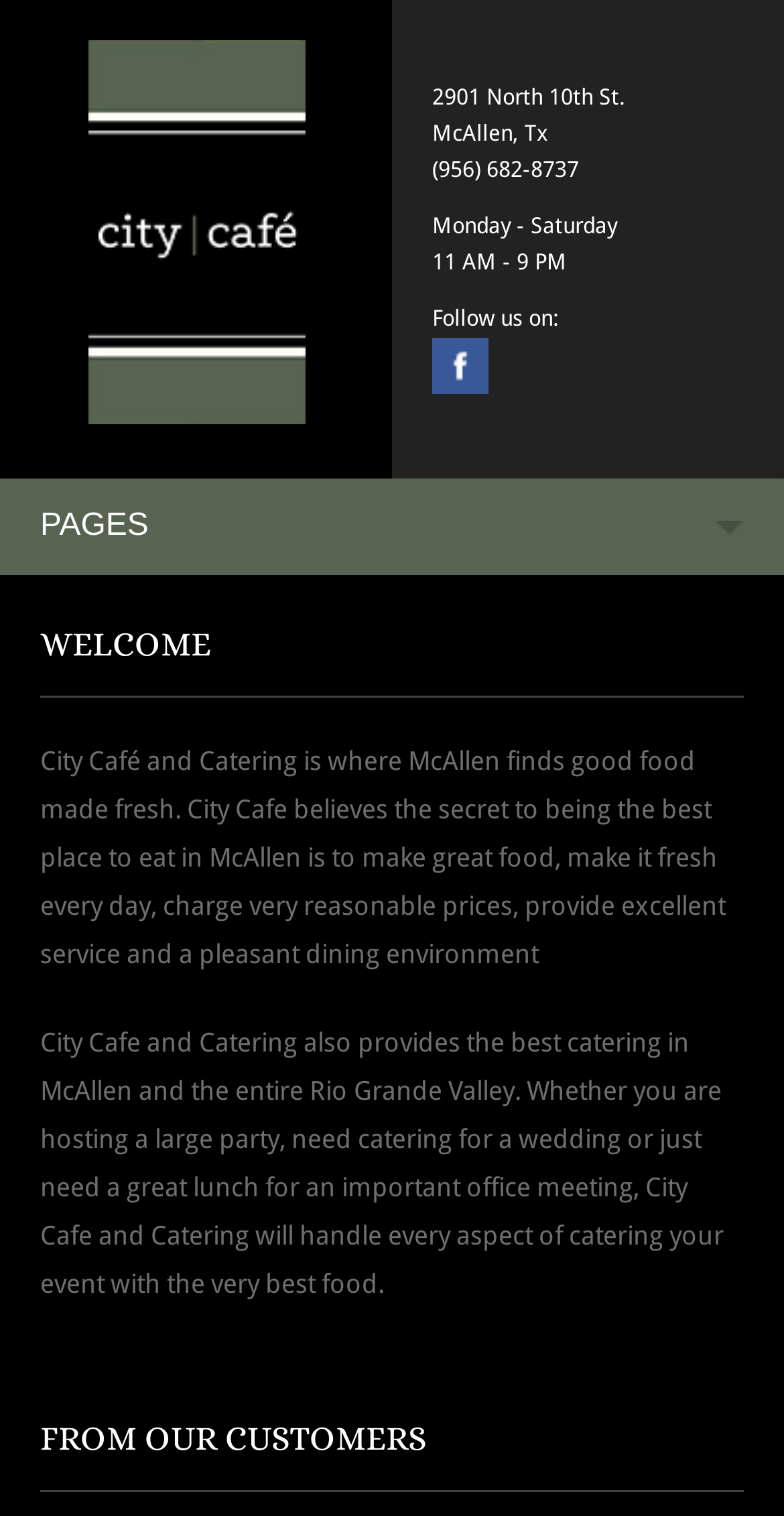Please give a short response to the question using one word or a phrase:
What is the address of City Cafe & Catering?

2901 North 10th St.